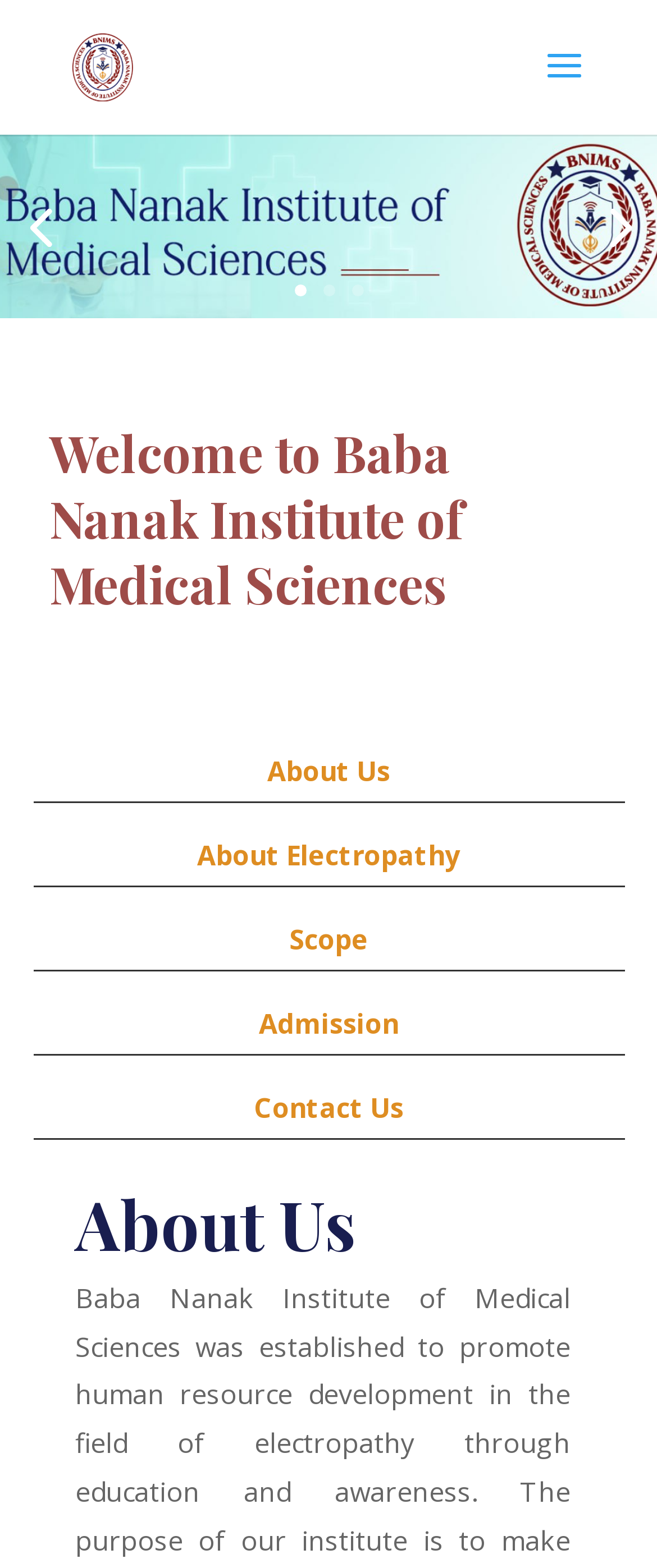Bounding box coordinates are specified in the format (top-left x, top-left y, bottom-right x, bottom-right y). All values are floating point numbers bounded between 0 and 1. Please provide the bounding box coordinate of the region this sentence describes: 1

[0.447, 0.182, 0.465, 0.189]